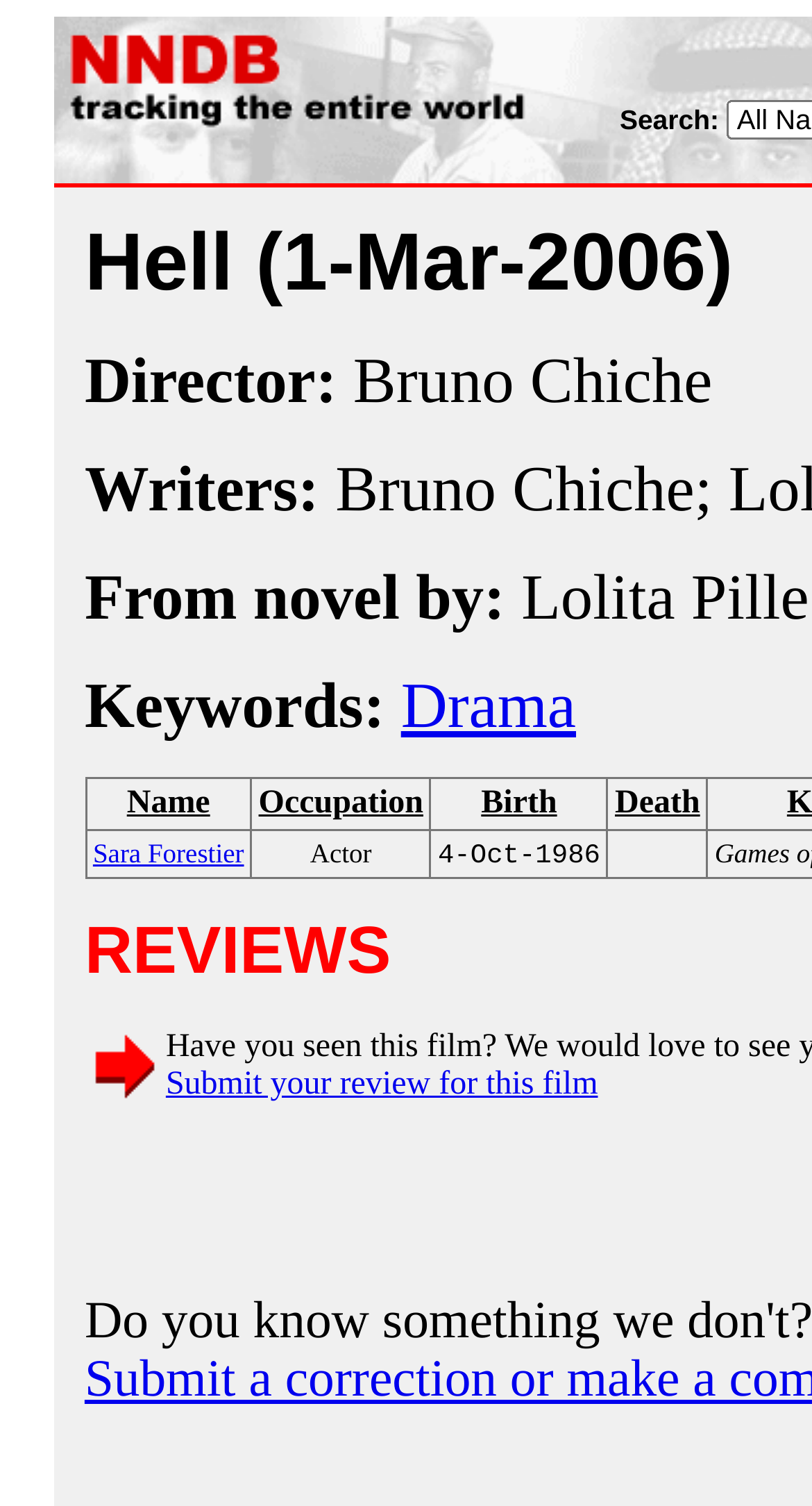Could you locate the bounding box coordinates for the section that should be clicked to accomplish this task: "Sort by Name".

[0.114, 0.521, 0.3, 0.546]